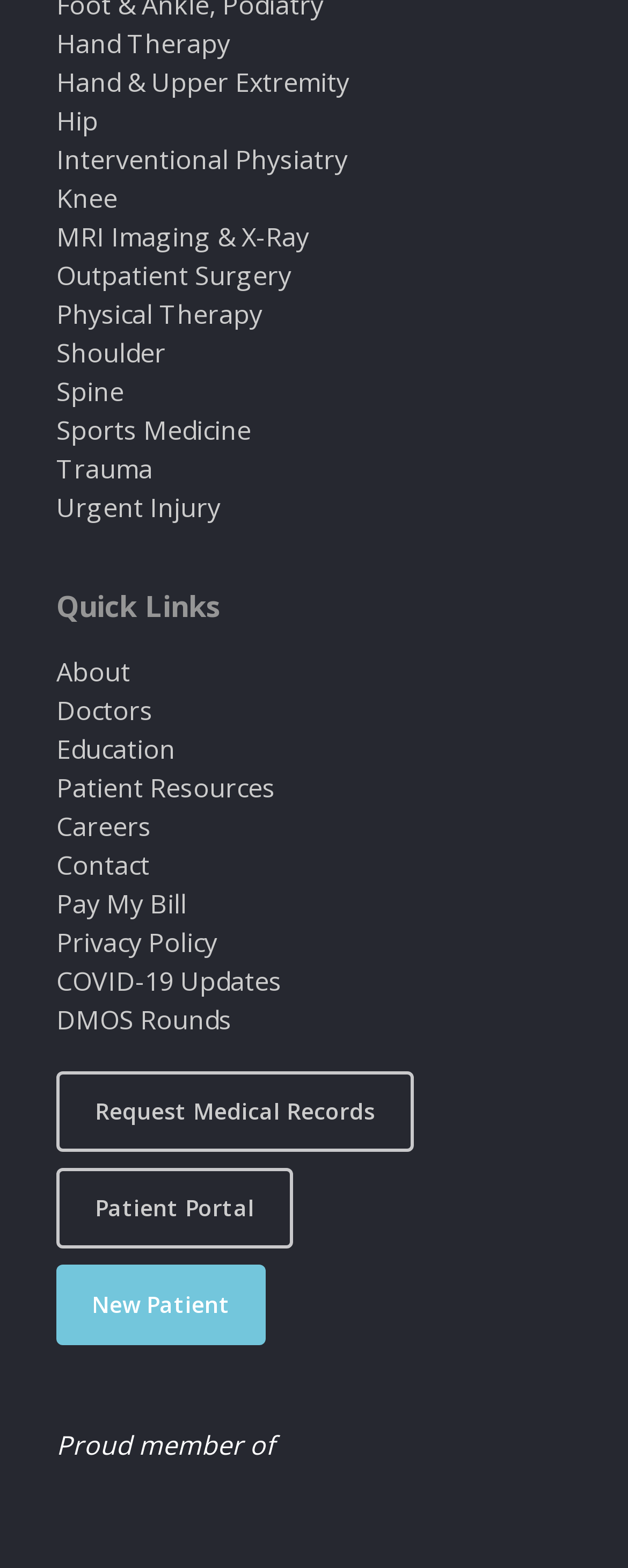Given the description: "Request Medical Records", determine the bounding box coordinates of the UI element. The coordinates should be formatted as four float numbers between 0 and 1, [left, top, right, bottom].

[0.09, 0.683, 0.659, 0.735]